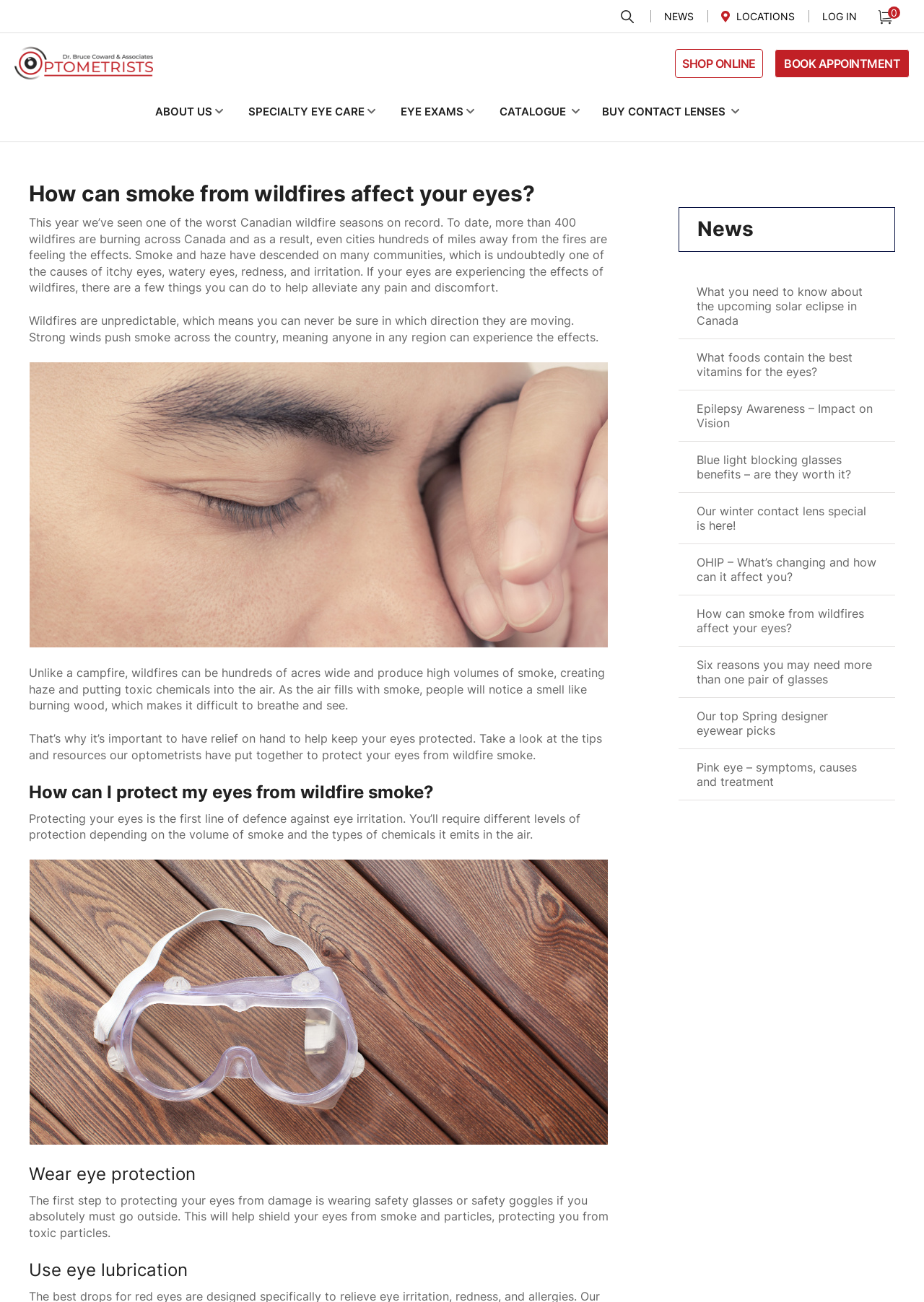Please determine the bounding box coordinates for the UI element described as: "Oracle Java Licensing Changes 2019".

None